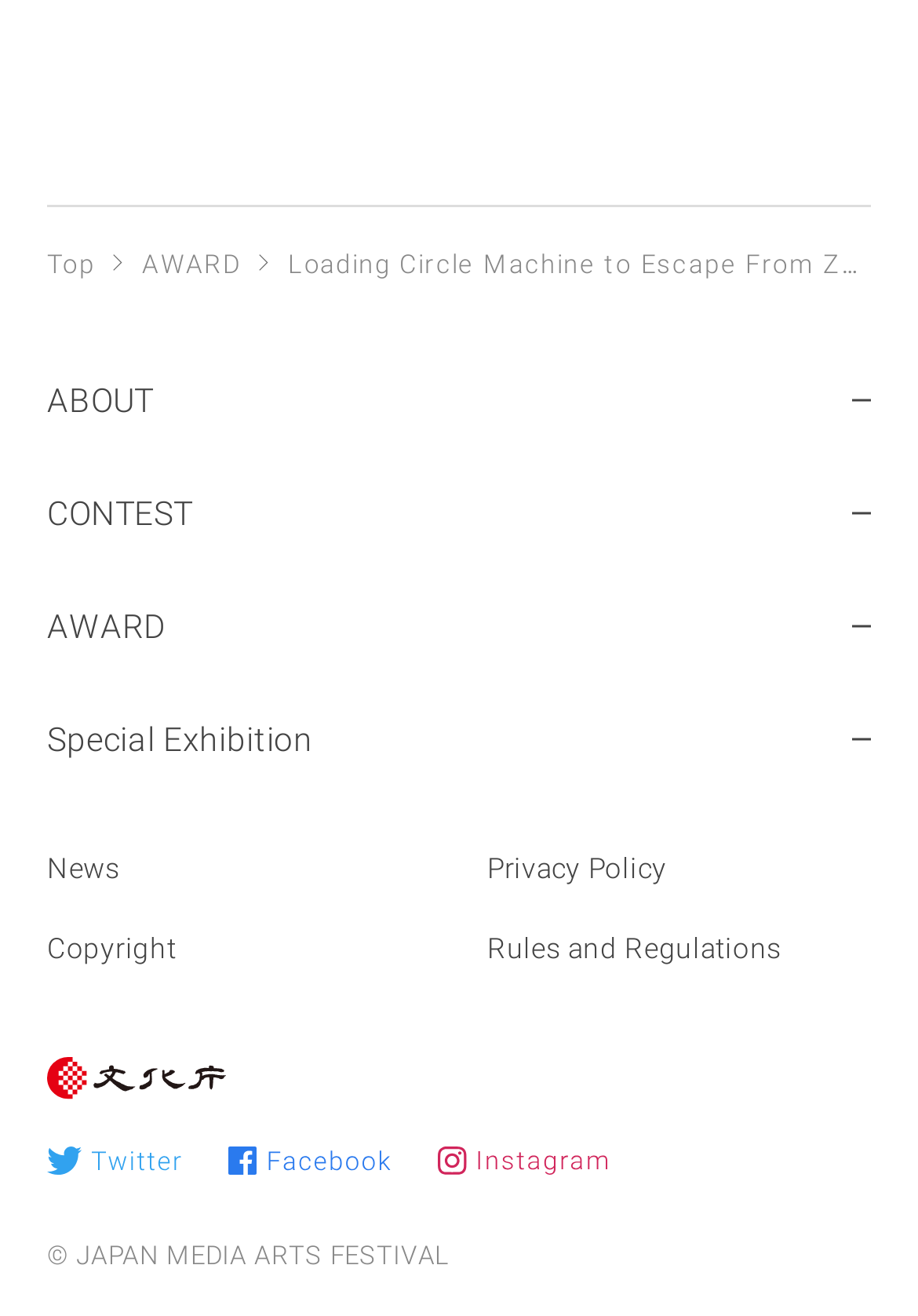Determine the coordinates of the bounding box for the clickable area needed to execute this instruction: "Follow on Twitter".

[0.051, 0.872, 0.197, 0.893]